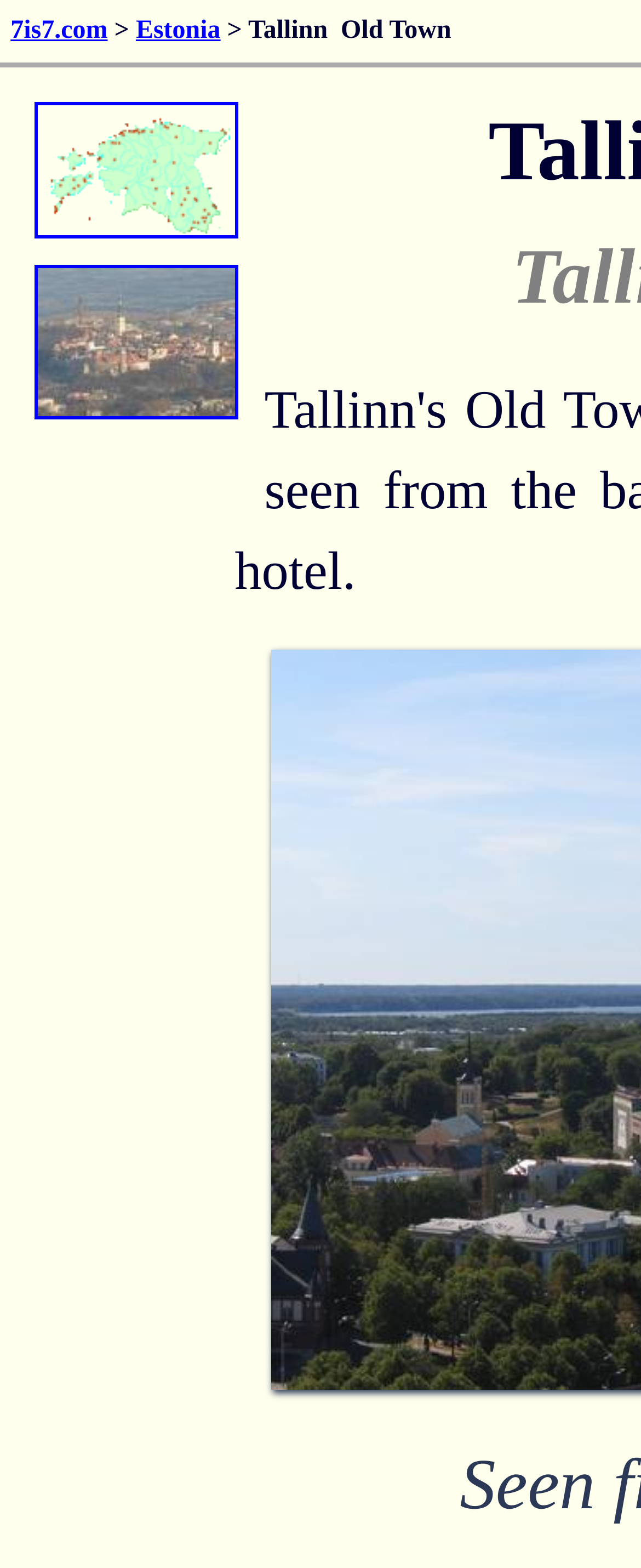What is the layout of the navigation links on the webpage?
Using the picture, provide a one-word or short phrase answer.

Horizontal